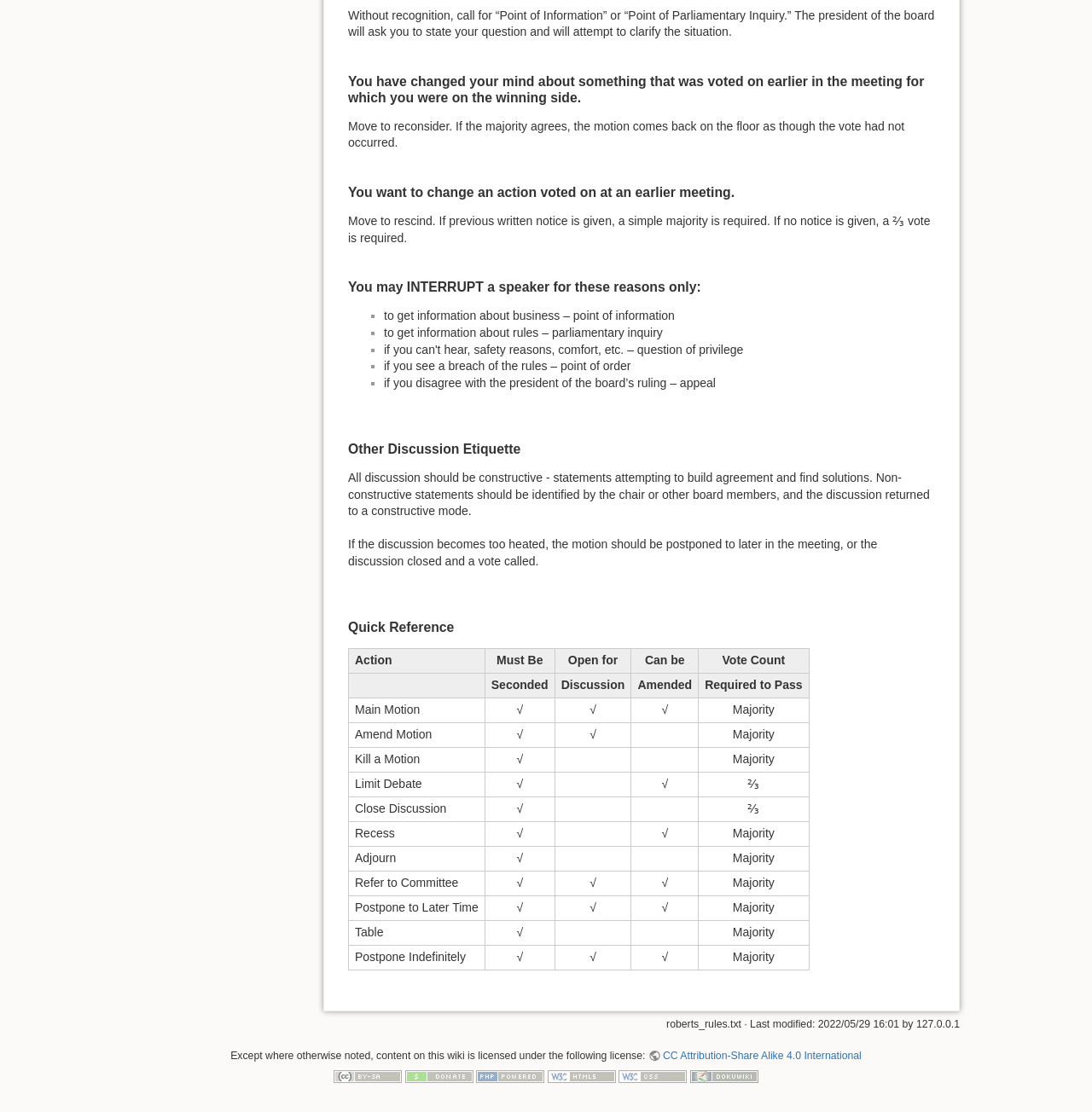What should all discussion aim to do?
Using the image as a reference, deliver a detailed and thorough answer to the question.

The webpage states that all discussion should be constructive, aiming to build agreement and find solutions. This implies that the purpose of discussion is to build agreement among the participants.